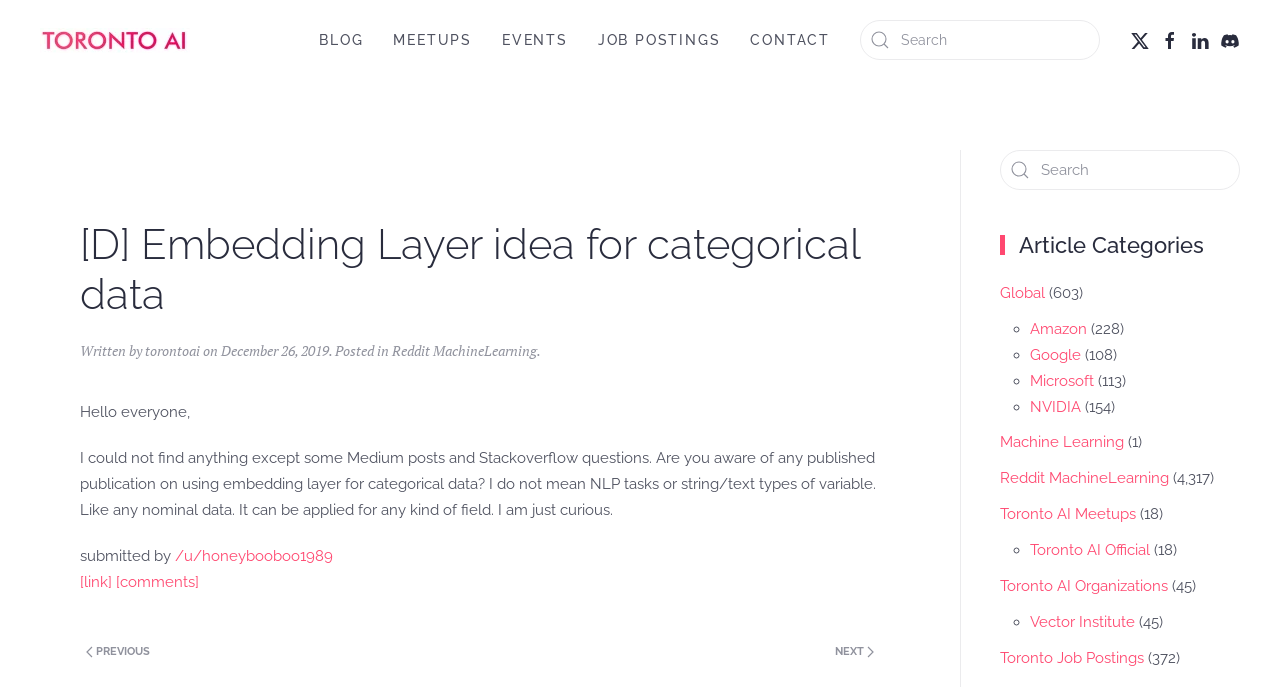Locate the bounding box coordinates of the clickable region to complete the following instruction: "Search for something."

[0.672, 0.029, 0.859, 0.087]